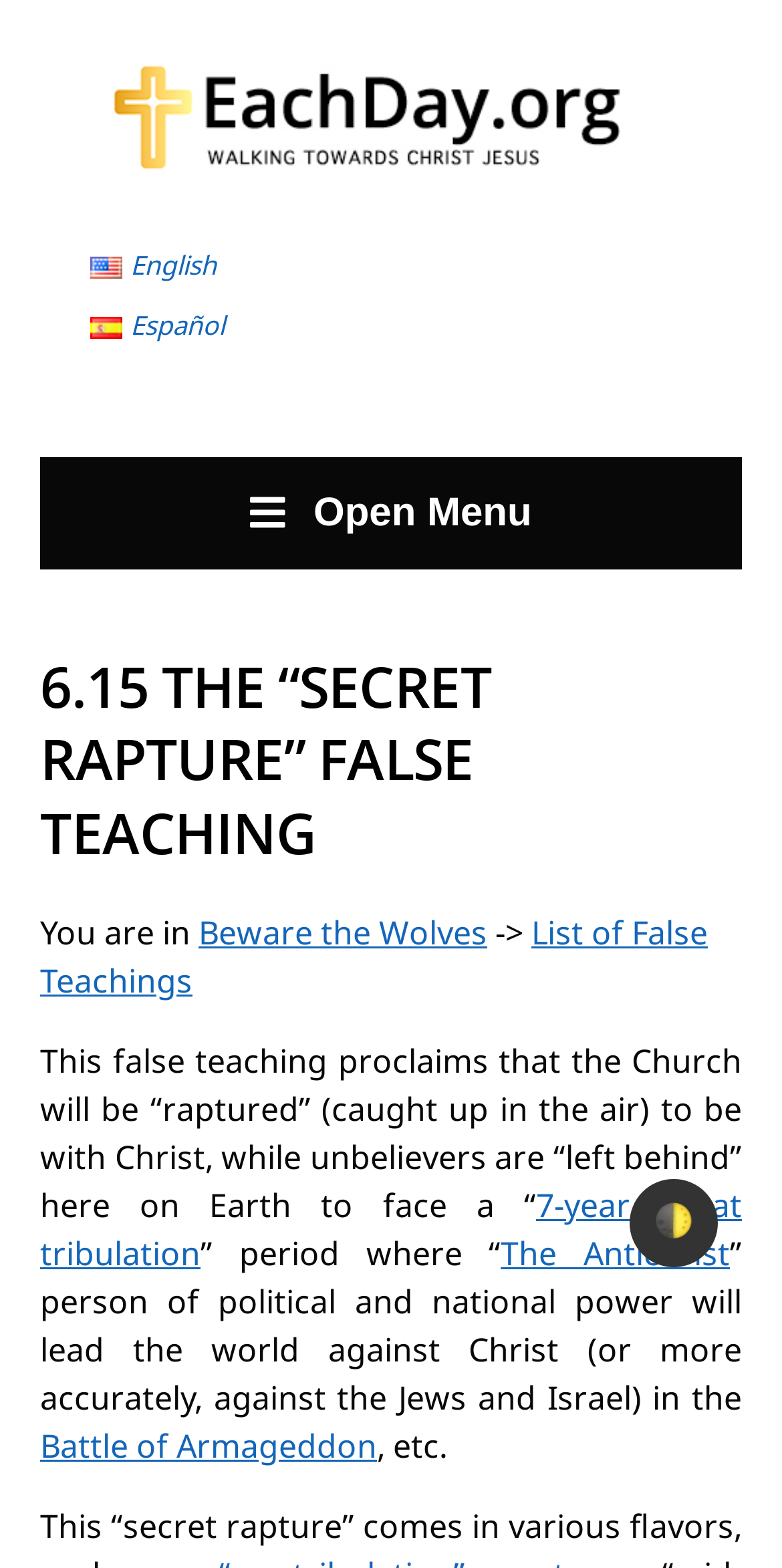Please provide the bounding box coordinate of the region that matches the element description: Español. Coordinates should be in the format (top-left x, top-left y, bottom-right x, bottom-right y) and all values should be between 0 and 1.

[0.115, 0.196, 0.287, 0.219]